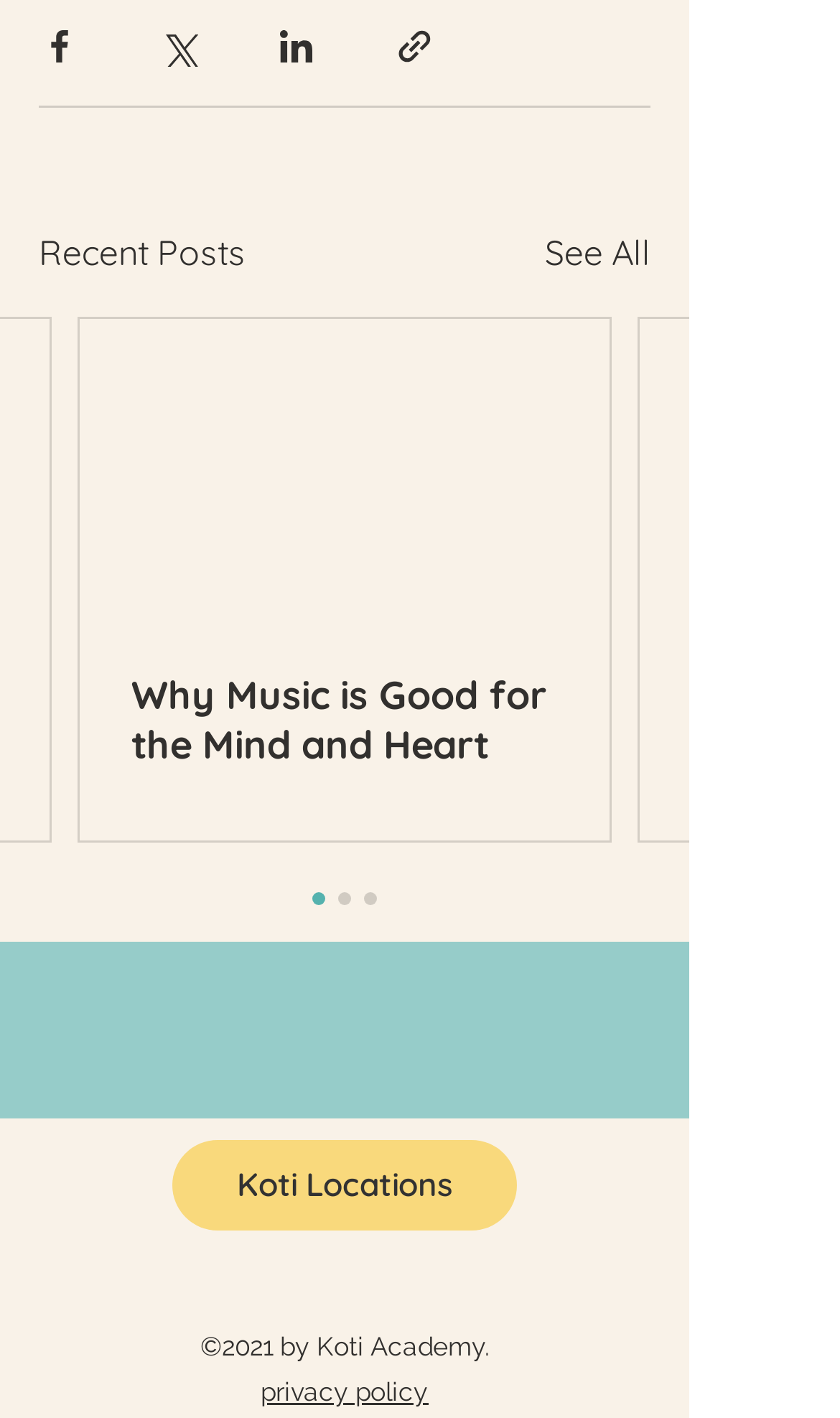What is the title of the first article?
Please provide a single word or phrase in response based on the screenshot.

Not provided